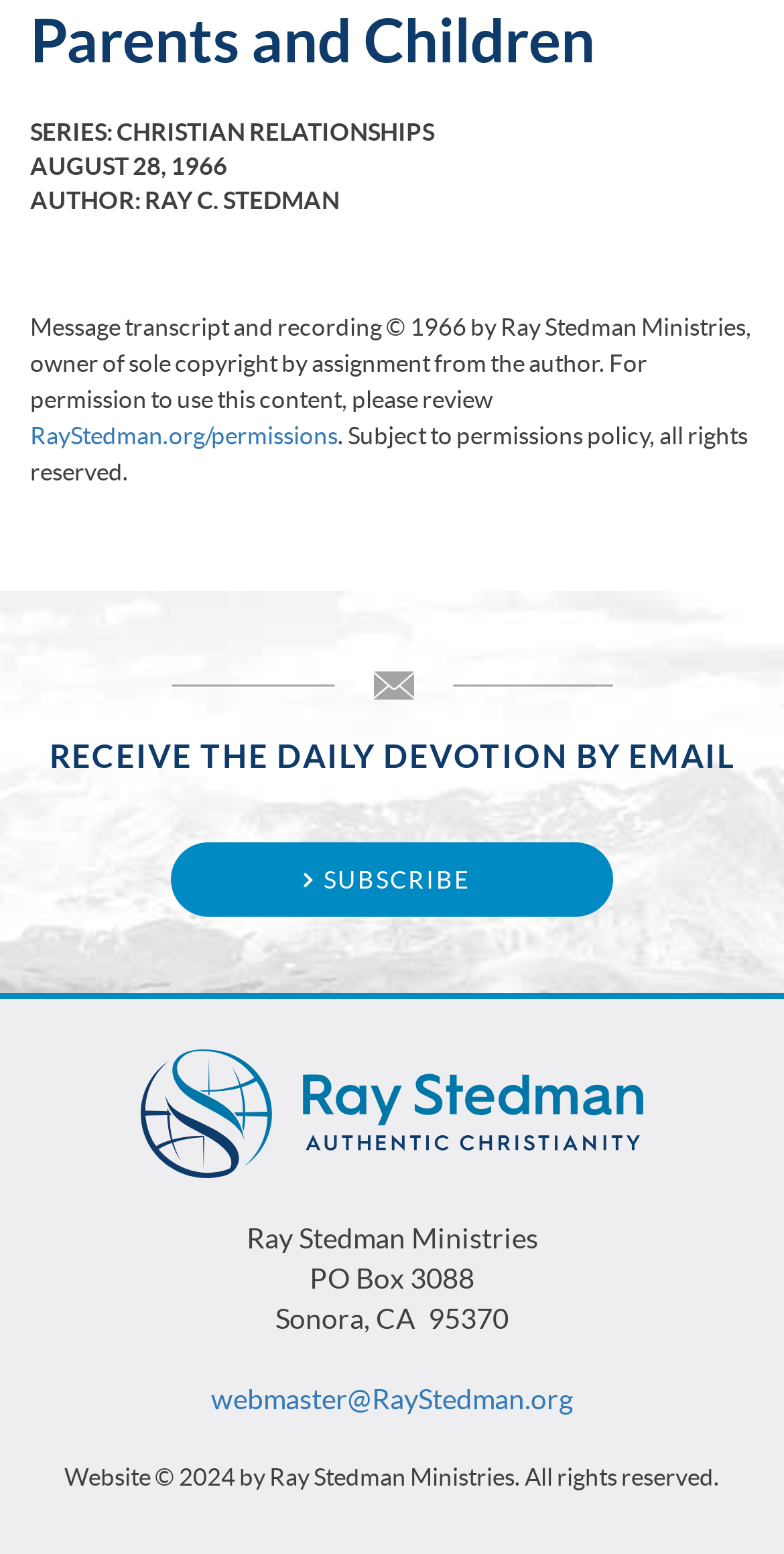What is the purpose of the 'SUBSCRIBE' button?
Please answer using one word or phrase, based on the screenshot.

RECEIVE THE DAILY DEVOTION BY EMAIL